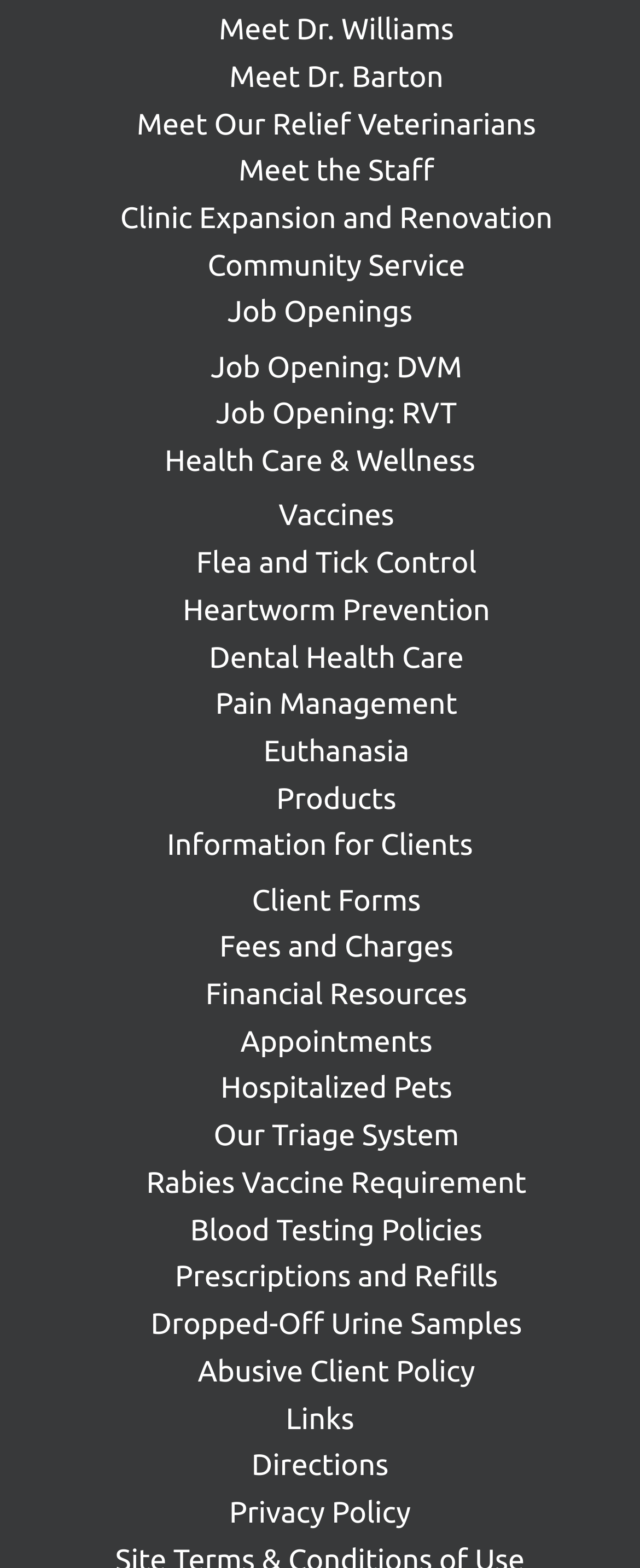Please locate the bounding box coordinates of the region I need to click to follow this instruction: "Read Privacy Policy".

[0.358, 0.954, 0.642, 0.975]